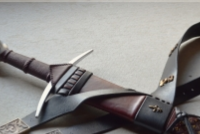Using the information from the screenshot, answer the following question thoroughly:
What is the material of the handle wrapping?

According to the caption, the handle is 'wrapped in oxblood leather', which suggests that the material used to wrap the handle is oxblood leather.